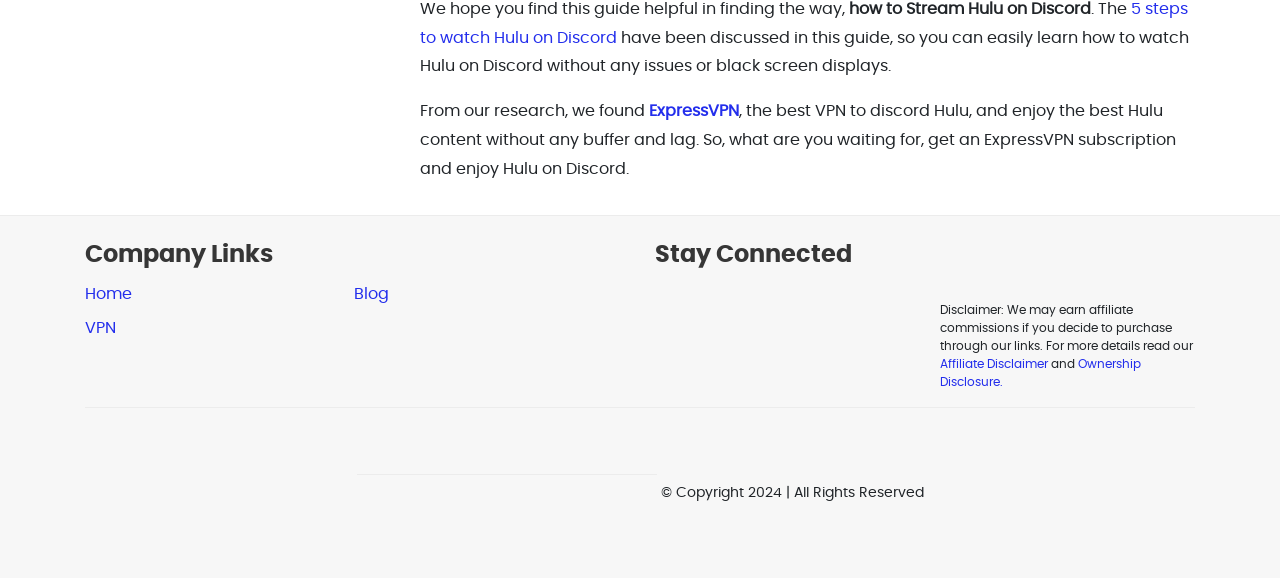What is the copyright year of the website?
Please provide a comprehensive answer based on the contents of the image.

The copyright year of the website is 2024, which is mentioned at the bottom of the page in the text '© Copyright 2024 | All Rights Reserved'.